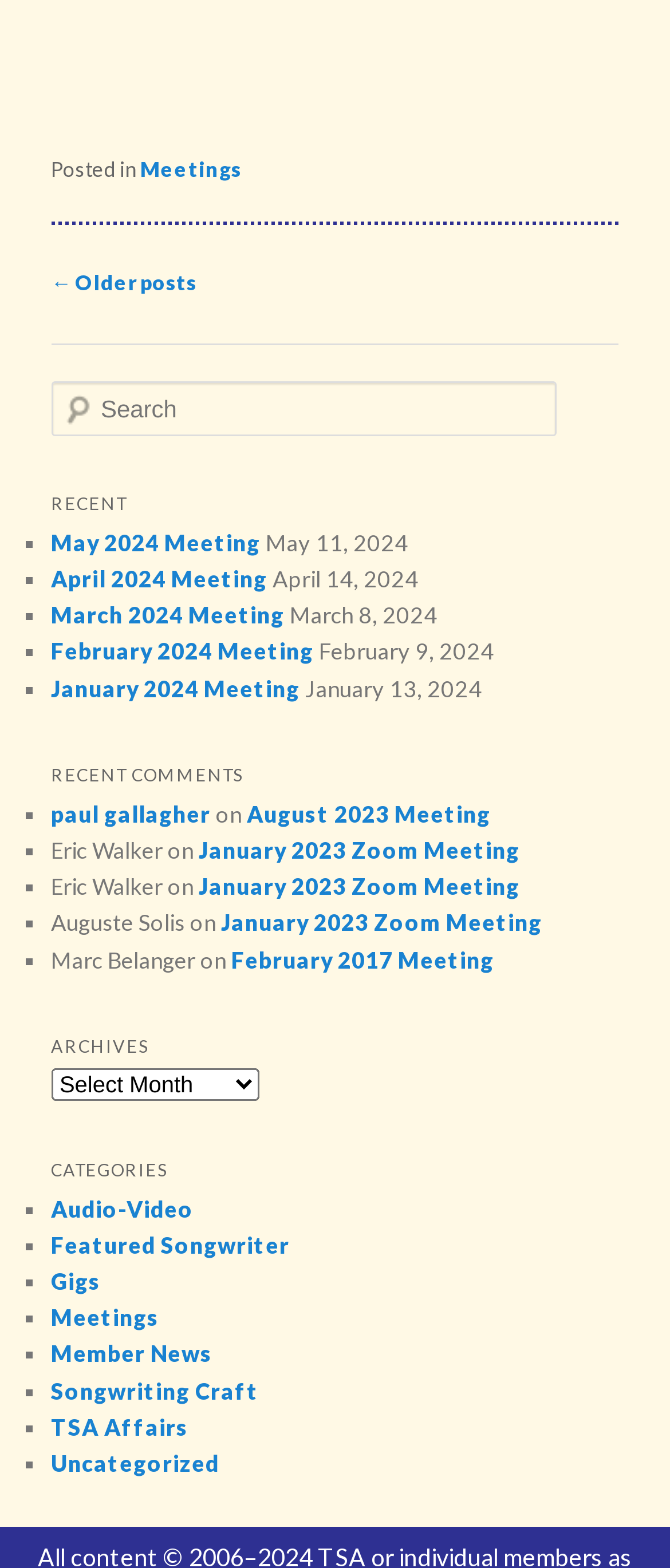What is the category of the 'May 2024 Meeting' post?
Examine the webpage screenshot and provide an in-depth answer to the question.

I found the link 'May 2024 Meeting' under the 'RECENT' section, and it is categorized under 'Meetings' which is one of the categories listed in the 'CATEGORIES' section.